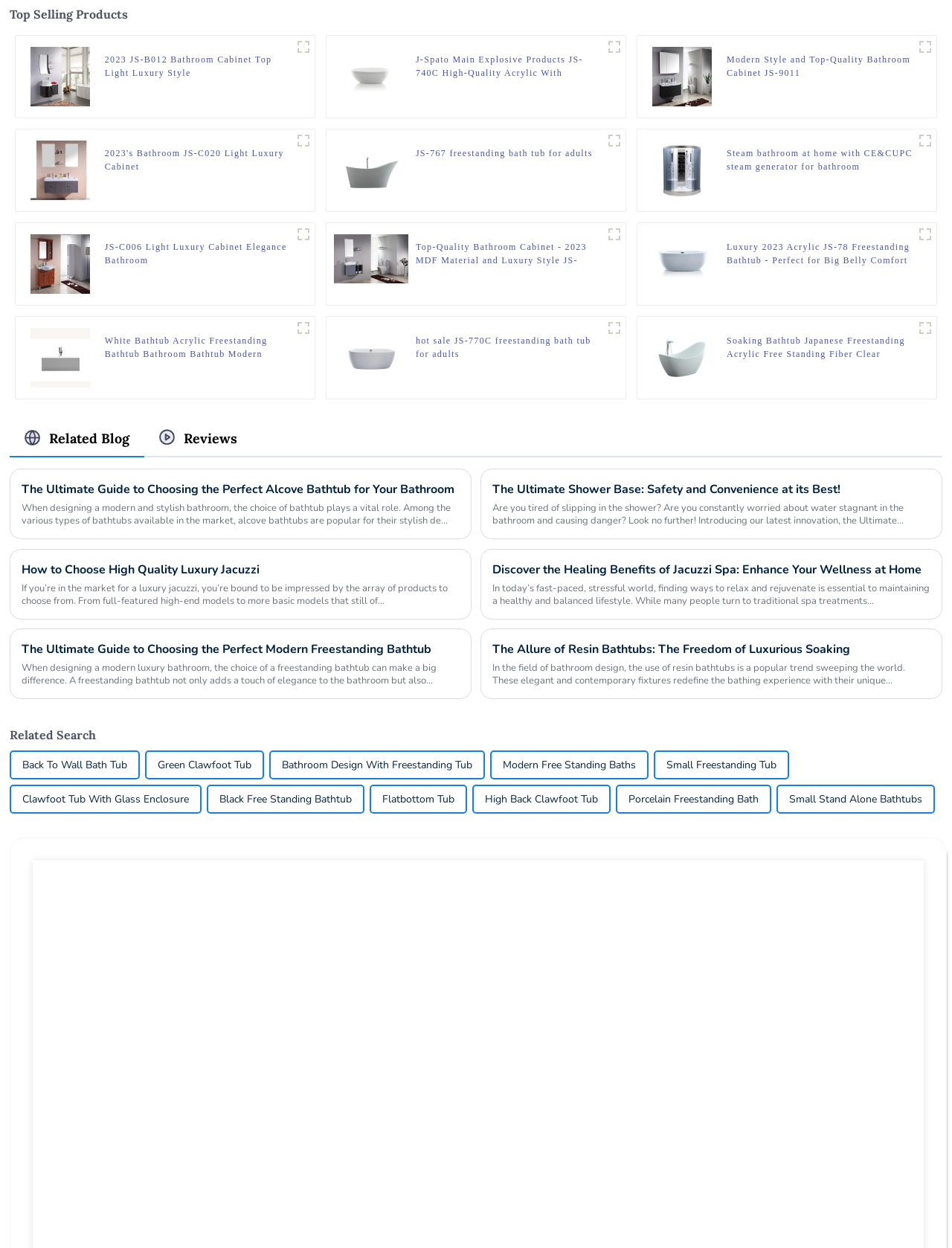Respond to the following query with just one word or a short phrase: 
What is the material of the product JS-9002A?

MDF